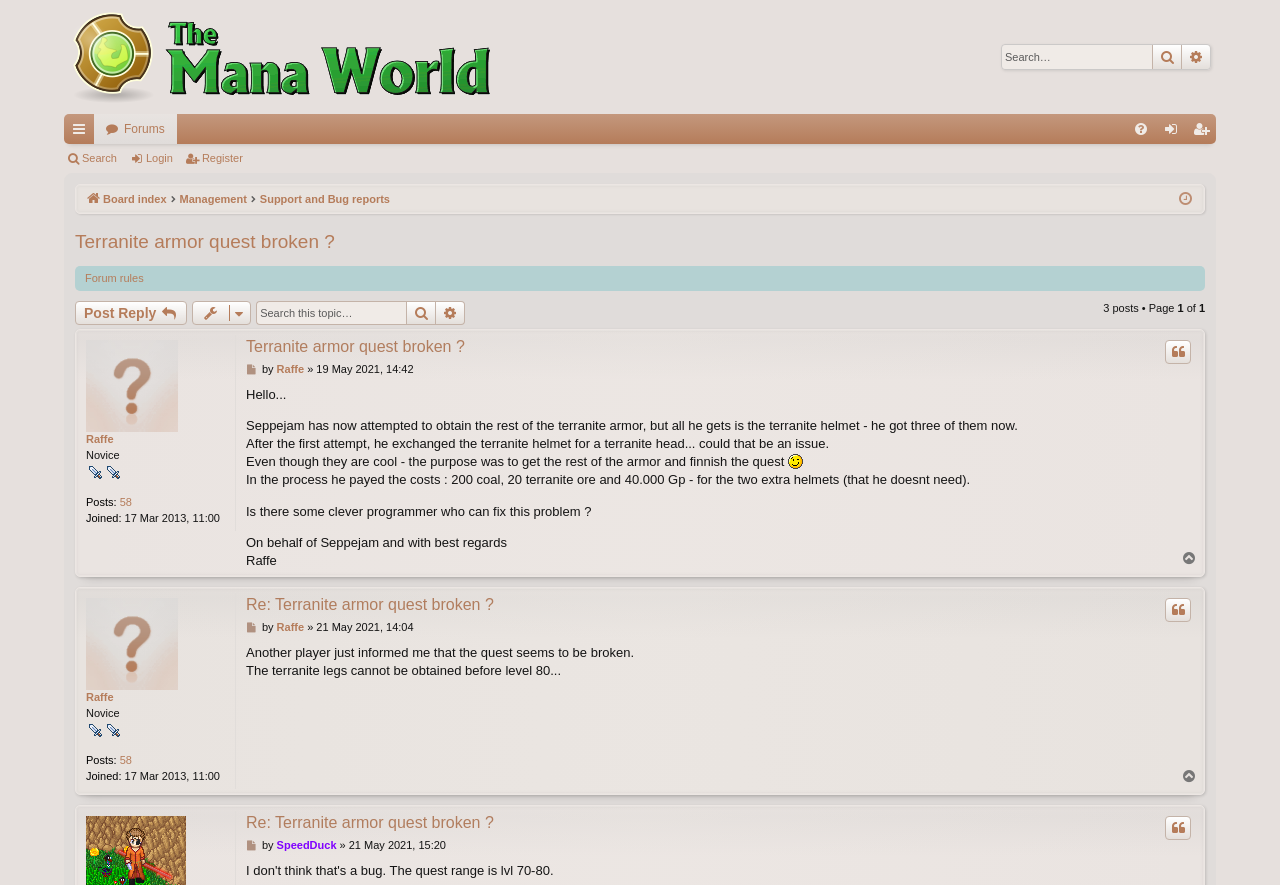Can you show the bounding box coordinates of the region to click on to complete the task described in the instruction: "Search for keywords"?

[0.783, 0.051, 0.9, 0.078]